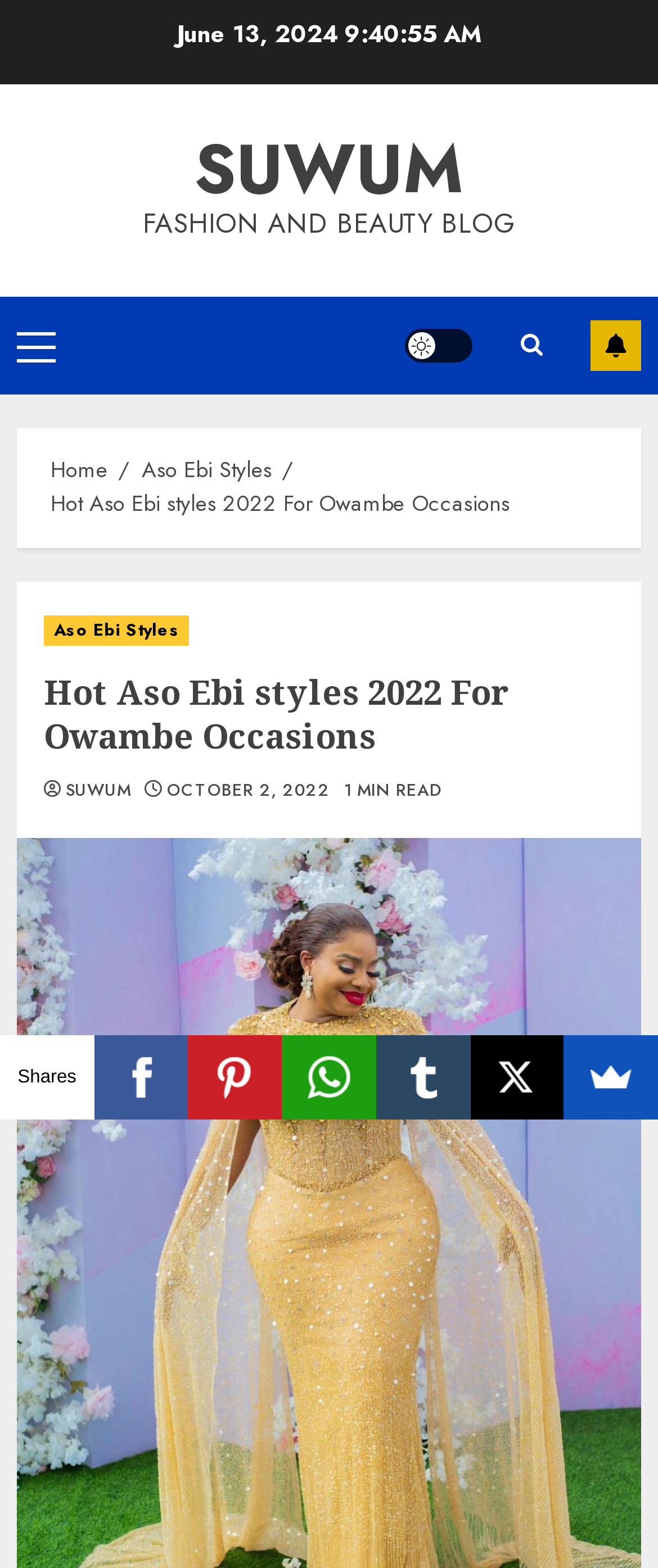Determine the bounding box coordinates of the UI element described by: "Primary Menu".

[0.026, 0.21, 0.085, 0.23]